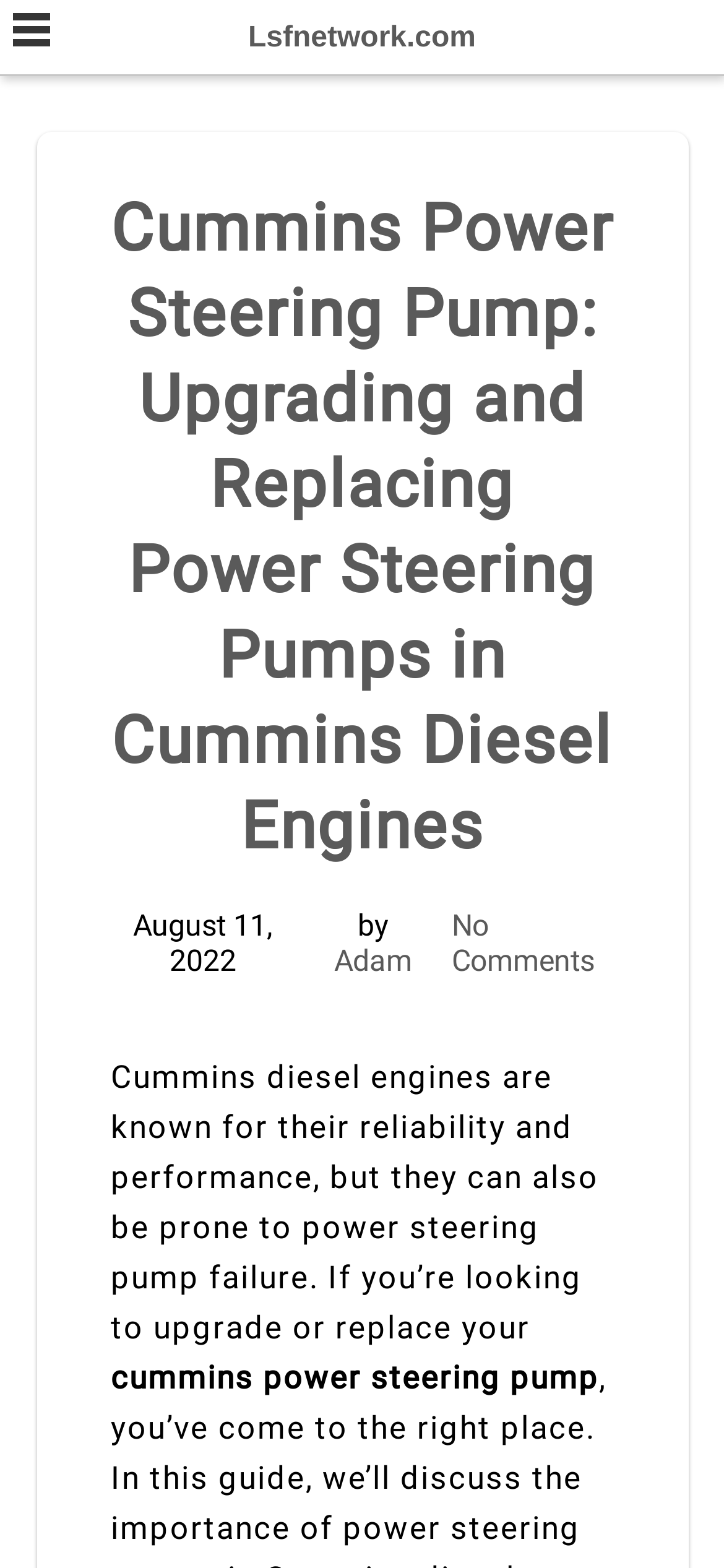Please provide a one-word or phrase answer to the question: 
When was the article published?

August 11, 2022